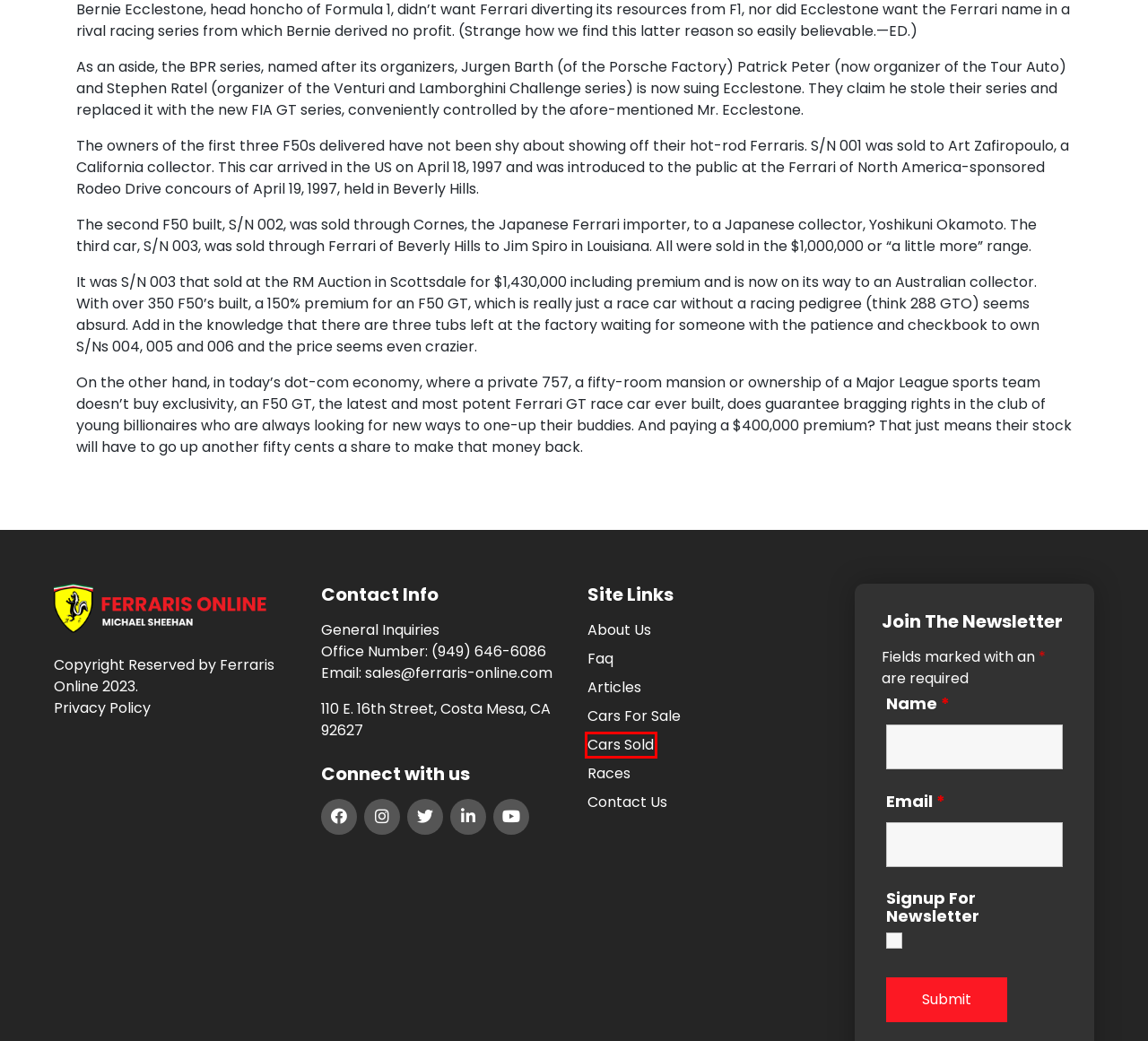You are provided with a screenshot of a webpage that includes a red rectangle bounding box. Please choose the most appropriate webpage description that matches the new webpage after clicking the element within the red bounding box. Here are the candidates:
A. Contact Us - Ferraris Online
B. Faq - Ferraris Online
C. About Us - Ferraris Online
D. Ferraris Online - Exotic Car Broker & Specialist
E. Cars Sold - Ferraris Online
F. Articles - Ferraris Online
G. Cars For Sale - Ferraris Online
H. Races - Ferraris Online

E